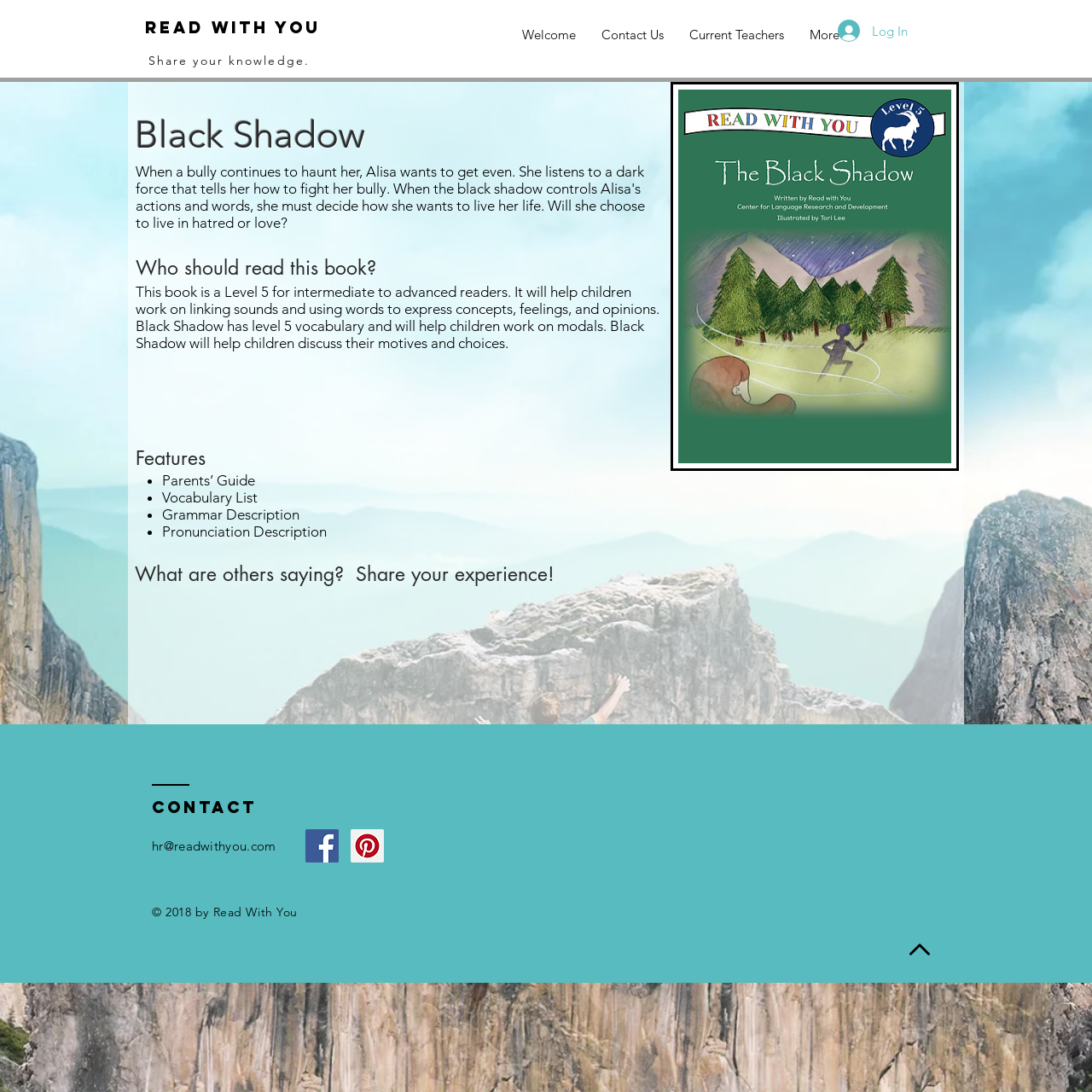What is the purpose of the 'Parents’ Guide' in the book 'Black Shadow'?
Analyze the image and provide a thorough answer to the question.

I found the 'Parents’ Guide' listed as a feature of the book 'Black Shadow', but the webpage does not provide information on its specific purpose.